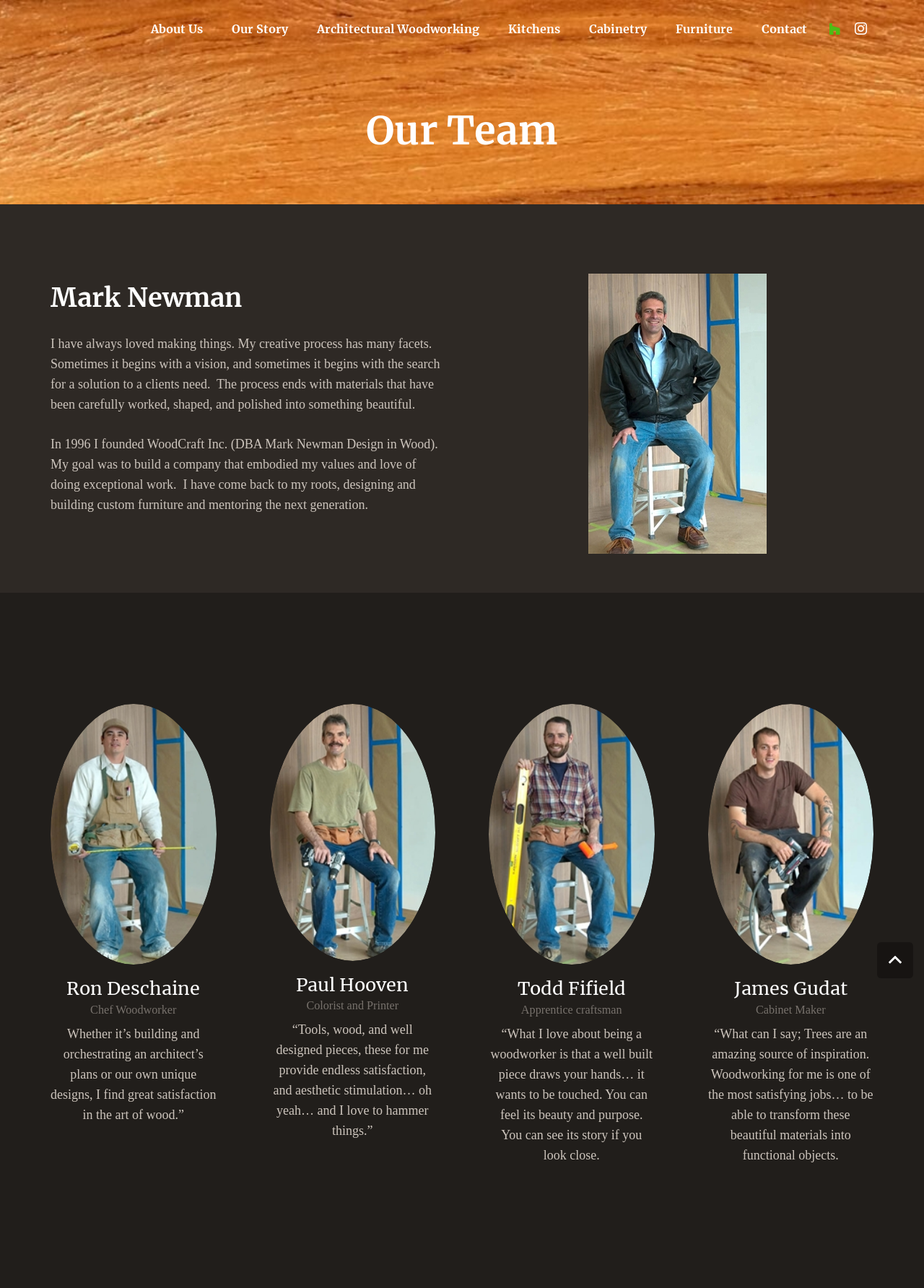Can you find the bounding box coordinates for the element that needs to be clicked to execute this instruction: "Learn more about Ron Deschaine"? The coordinates should be given as four float numbers between 0 and 1, i.e., [left, top, right, bottom].

[0.055, 0.759, 0.234, 0.776]